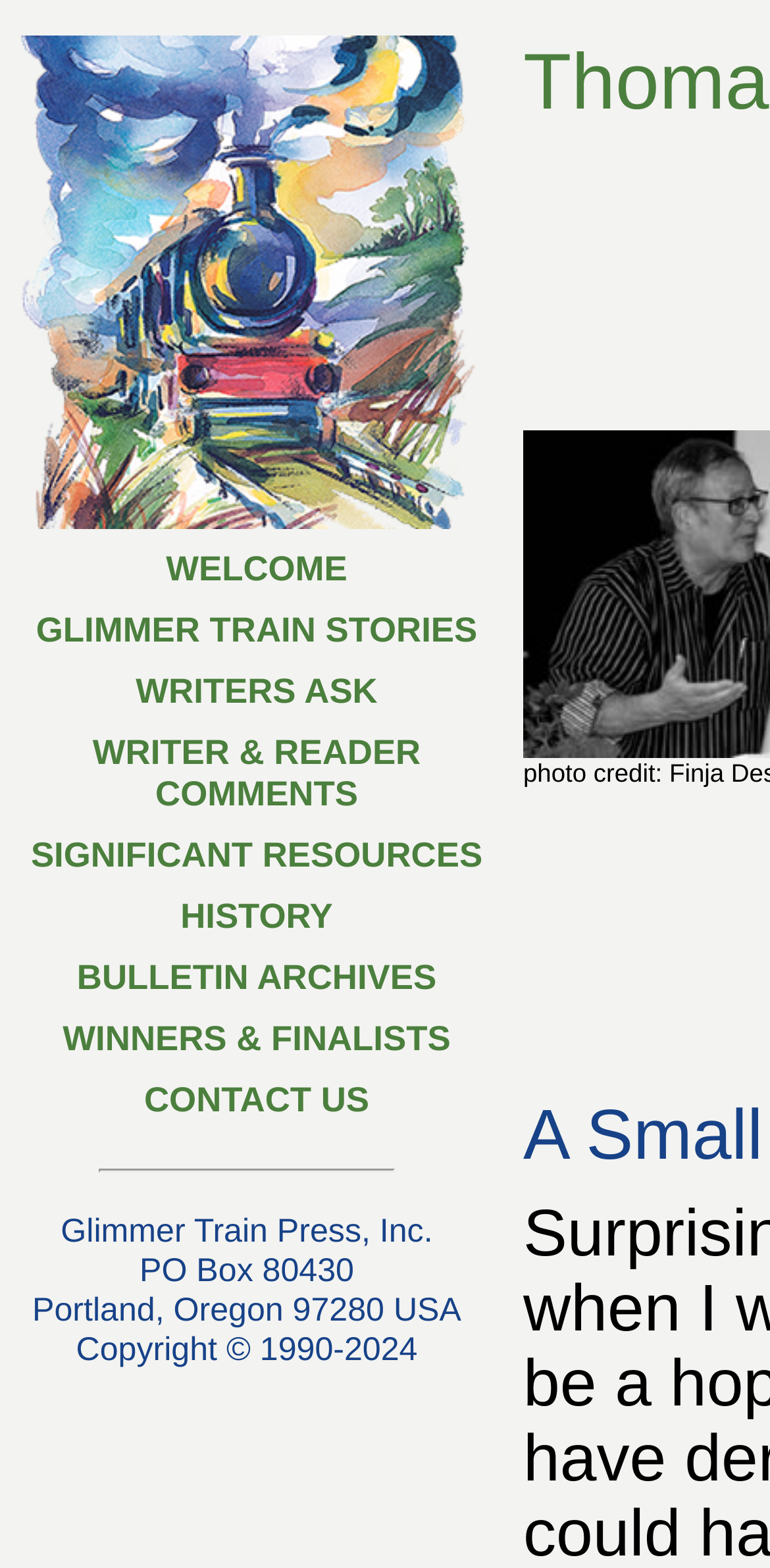Show the bounding box coordinates for the element that needs to be clicked to execute the following instruction: "Click on WELCOME link". Provide the coordinates in the form of four float numbers between 0 and 1, i.e., [left, top, right, bottom].

[0.0, 0.344, 0.641, 0.383]